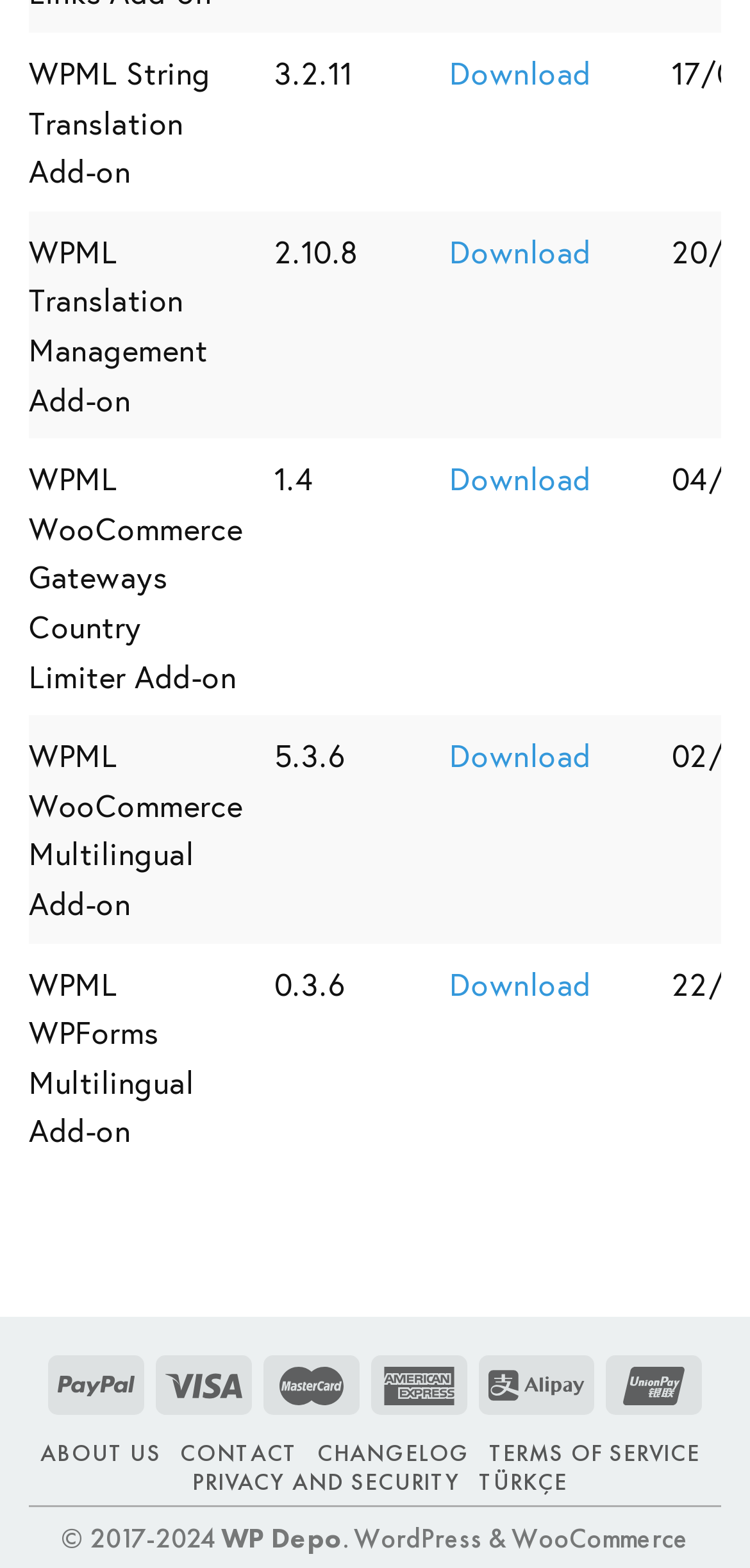Determine the bounding box coordinates of the clickable element necessary to fulfill the instruction: "Download WPML String Translation Add-on". Provide the coordinates as four float numbers within the 0 to 1 range, i.e., [left, top, right, bottom].

[0.578, 0.021, 0.875, 0.135]